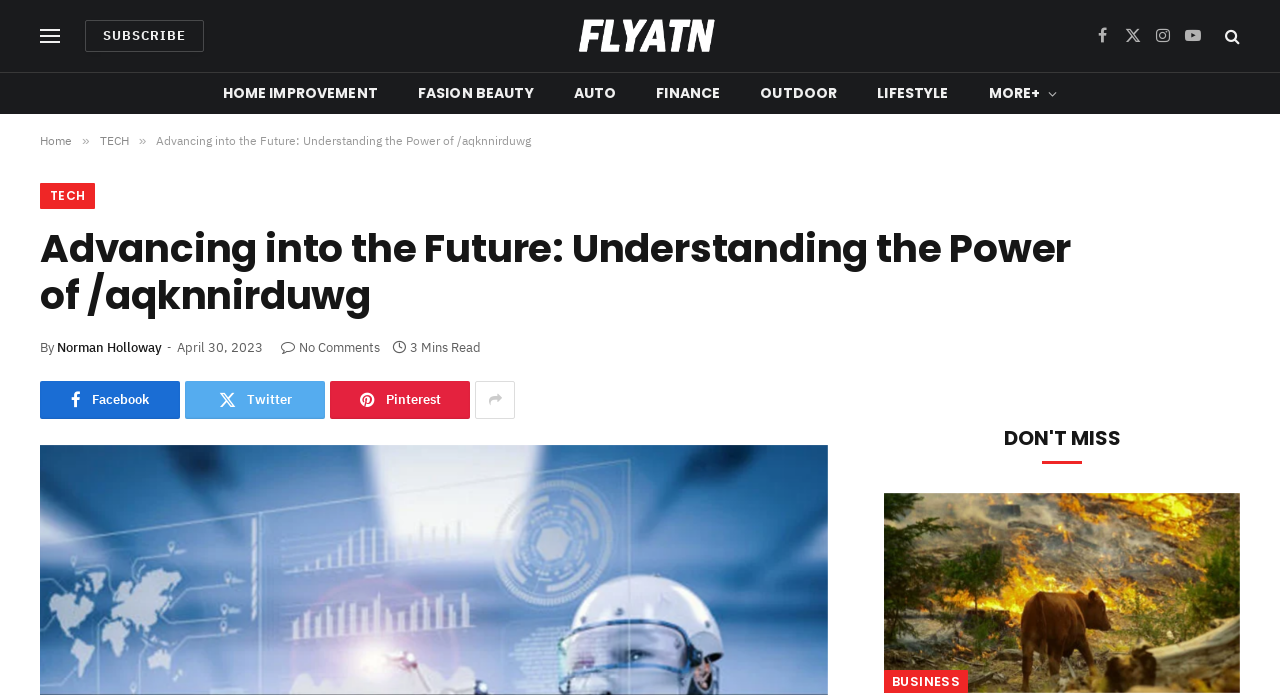Please identify the bounding box coordinates of the element I need to click to follow this instruction: "Share on Facebook".

[0.852, 0.019, 0.871, 0.084]